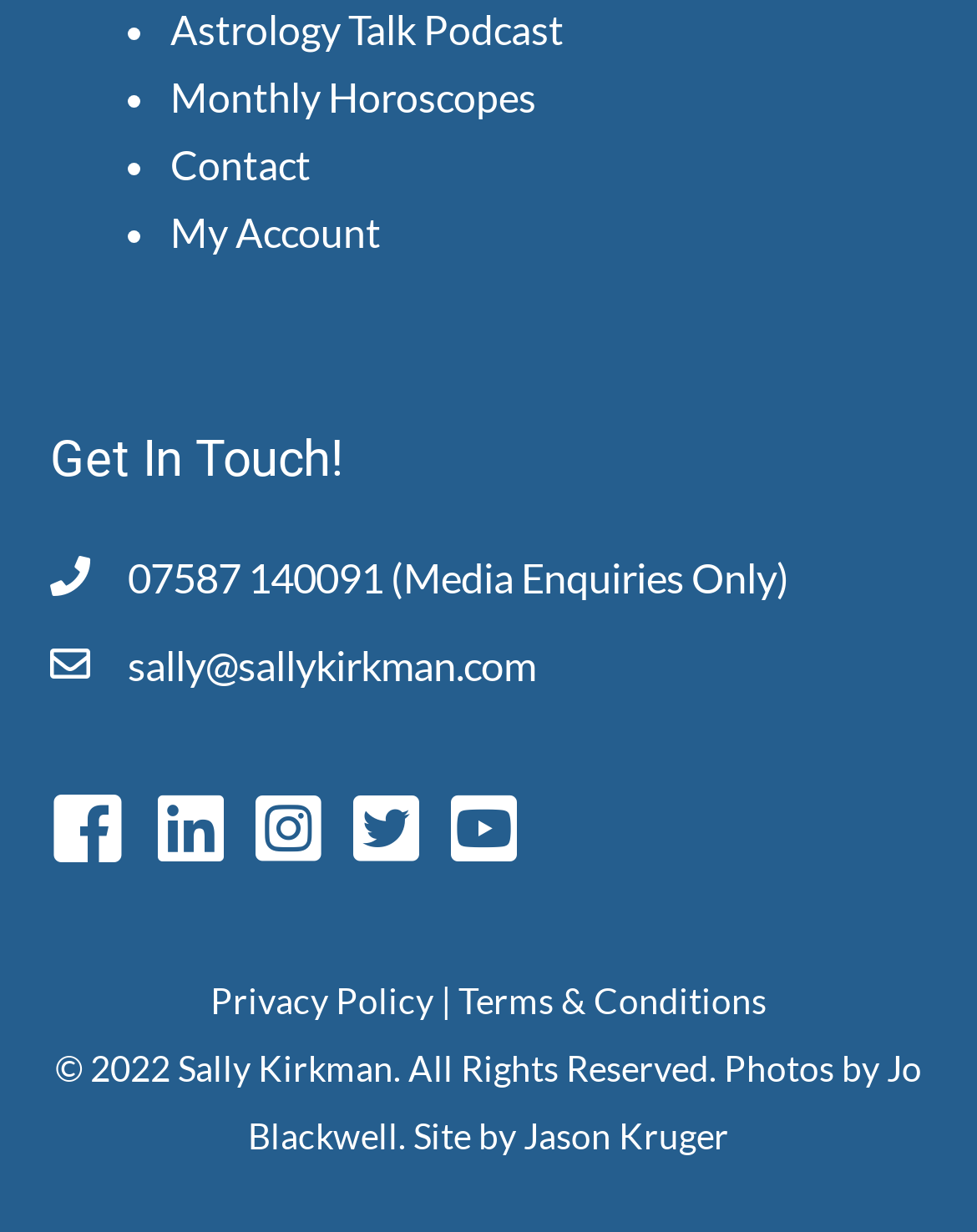Give a concise answer of one word or phrase to the question: 
Who took the photos on the website?

Jo Blackwell